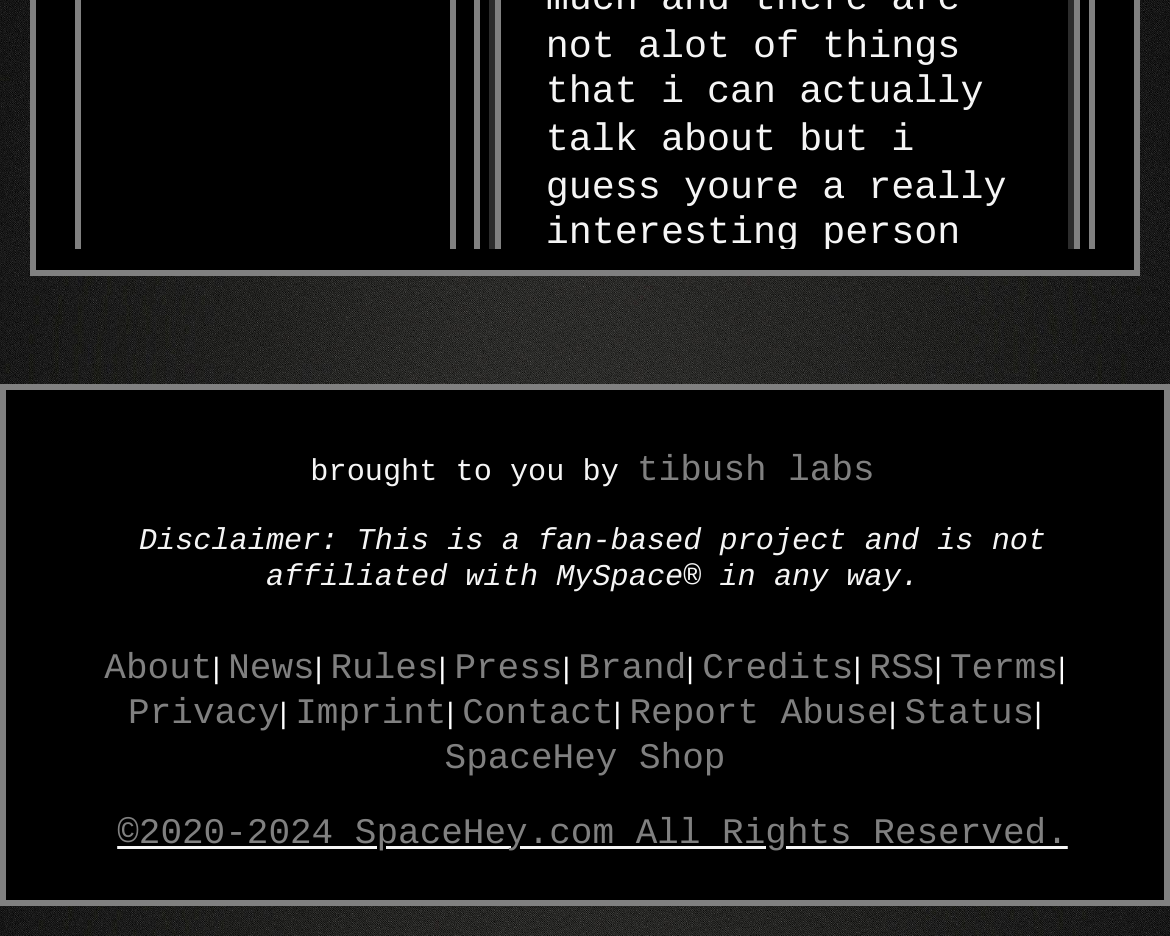How many links are there in the footer section?
Please respond to the question with a detailed and informative answer.

I counted the number of links in the footer section, starting from 'About' and ending at 'SpaceHey Shop', and found a total of 13 links.